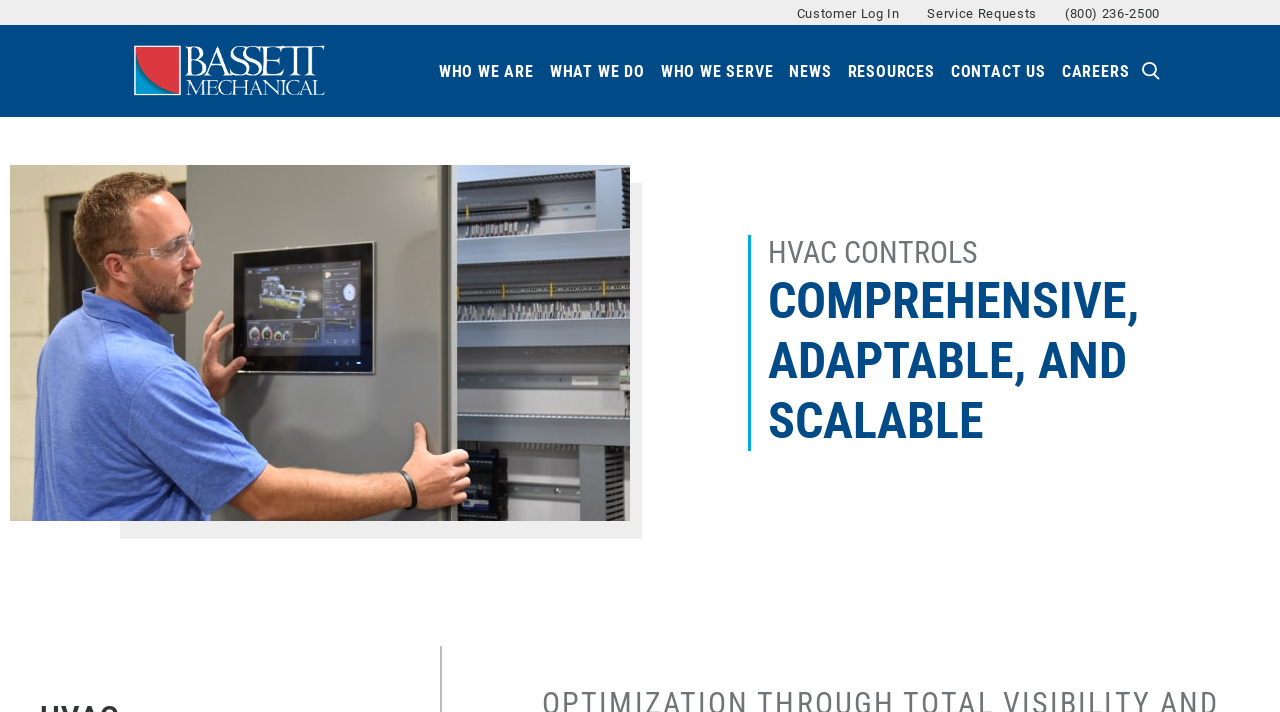How many navigation links are there?
Using the image, respond with a single word or phrase.

8